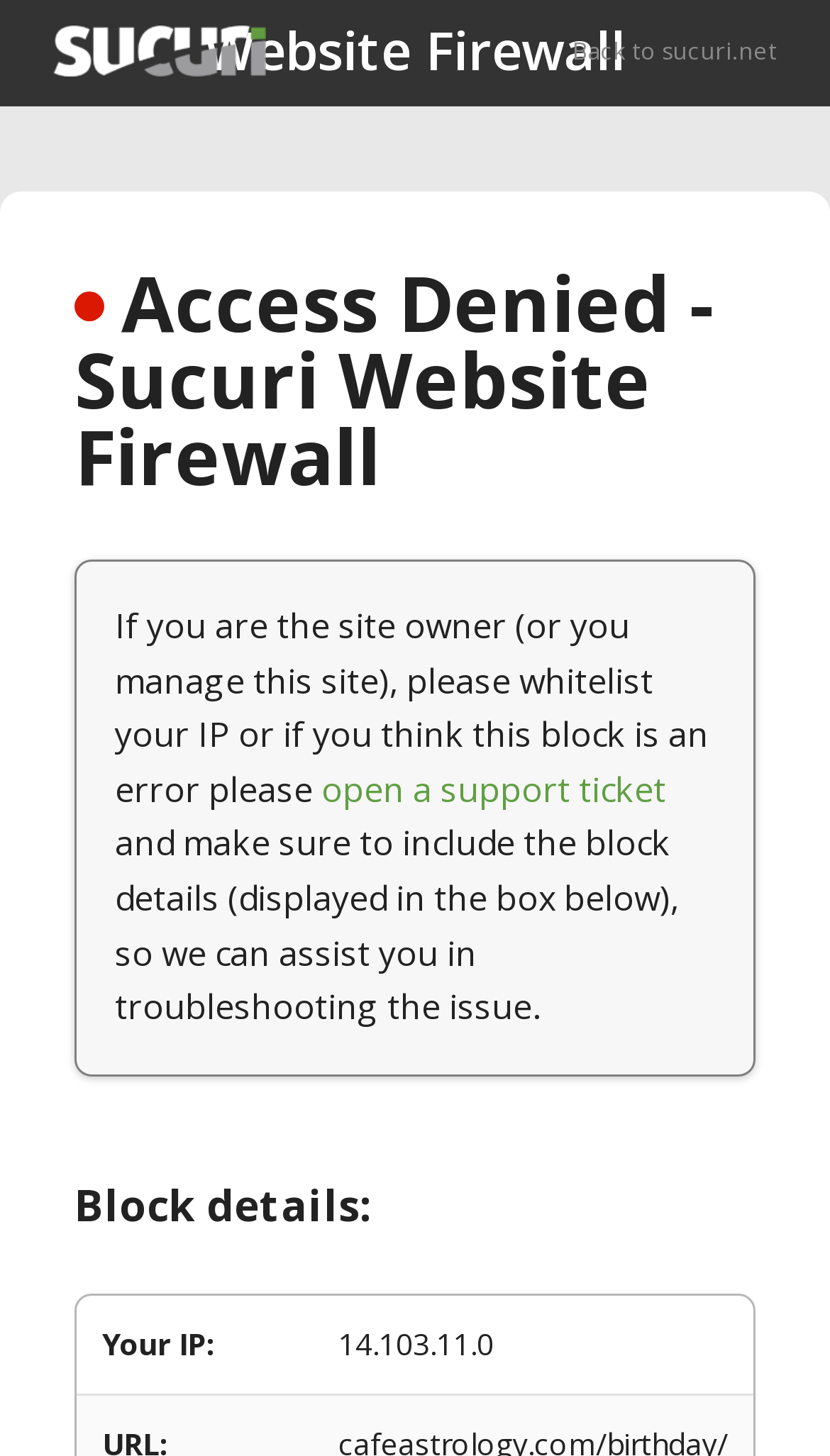What is the purpose of the link 'open a support ticket'?
Carefully examine the image and provide a detailed answer to the question.

The purpose of the link 'open a support ticket' can be inferred from the surrounding text, which suggests that if the site owner thinks the block is an error, they should open a support ticket to get assistance in troubleshooting the issue.